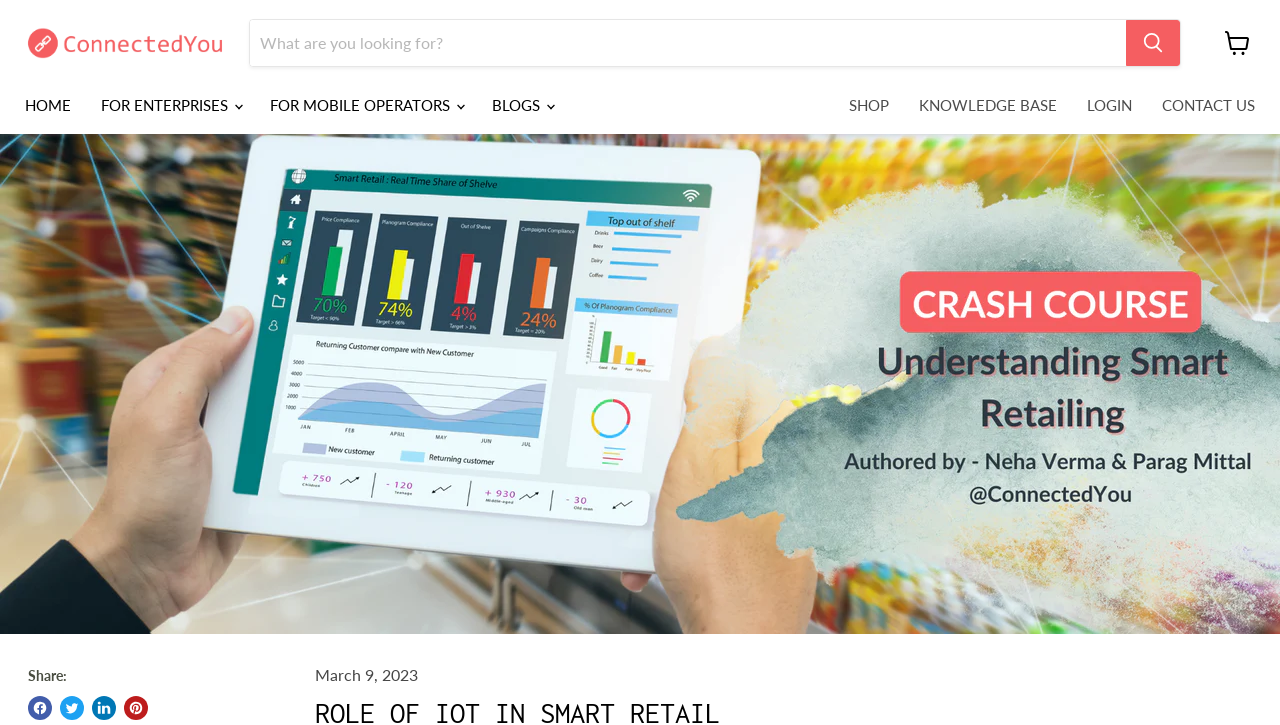Locate the bounding box coordinates of the clickable part needed for the task: "View cart".

[0.949, 0.029, 0.984, 0.09]